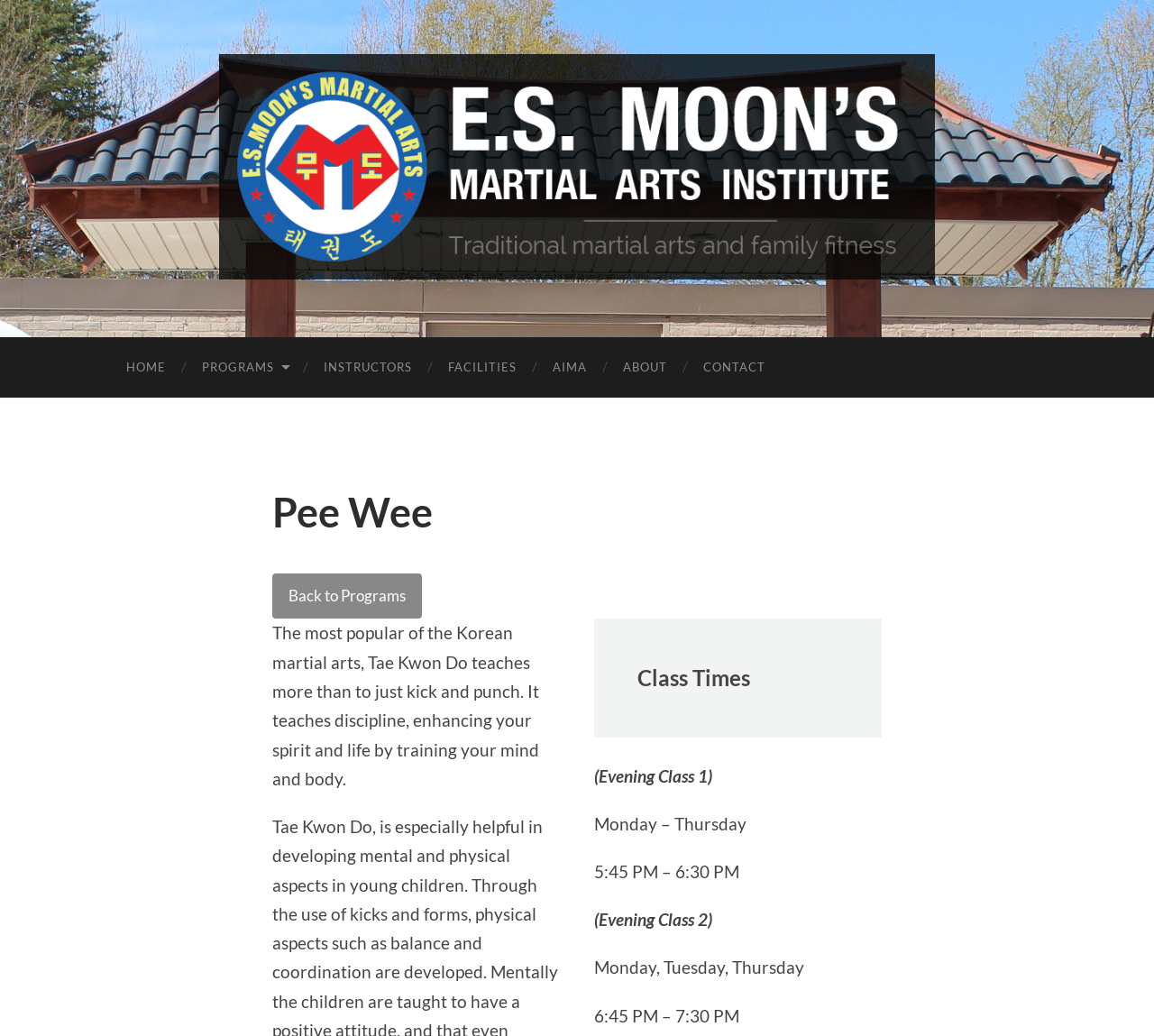Identify the bounding box coordinates of the clickable region required to complete the instruction: "go to HOME page". The coordinates should be given as four float numbers within the range of 0 and 1, i.e., [left, top, right, bottom].

[0.094, 0.325, 0.159, 0.384]